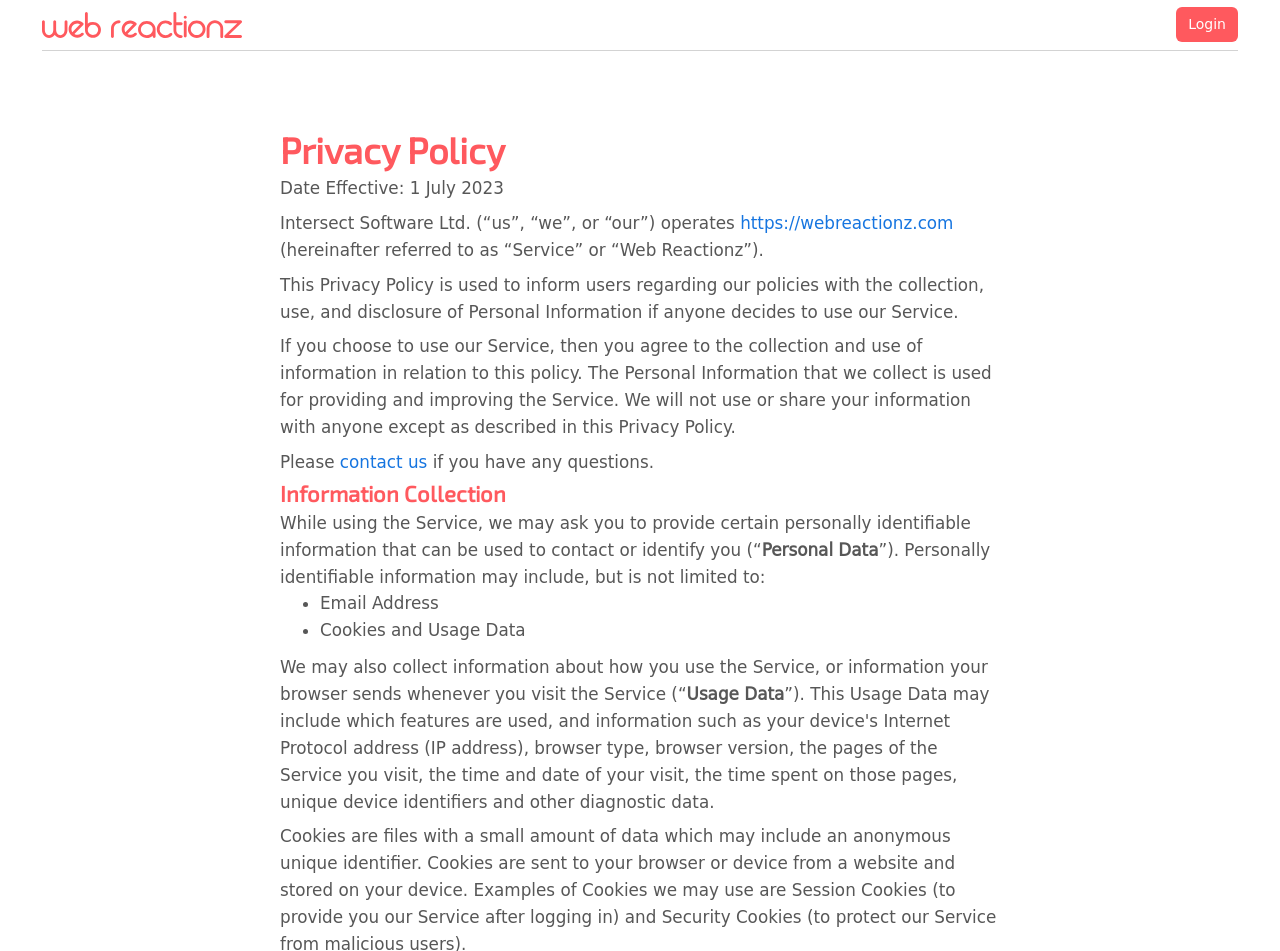What is the purpose of collecting personal information?
Please look at the screenshot and answer using one word or phrase.

Providing and improving the Service